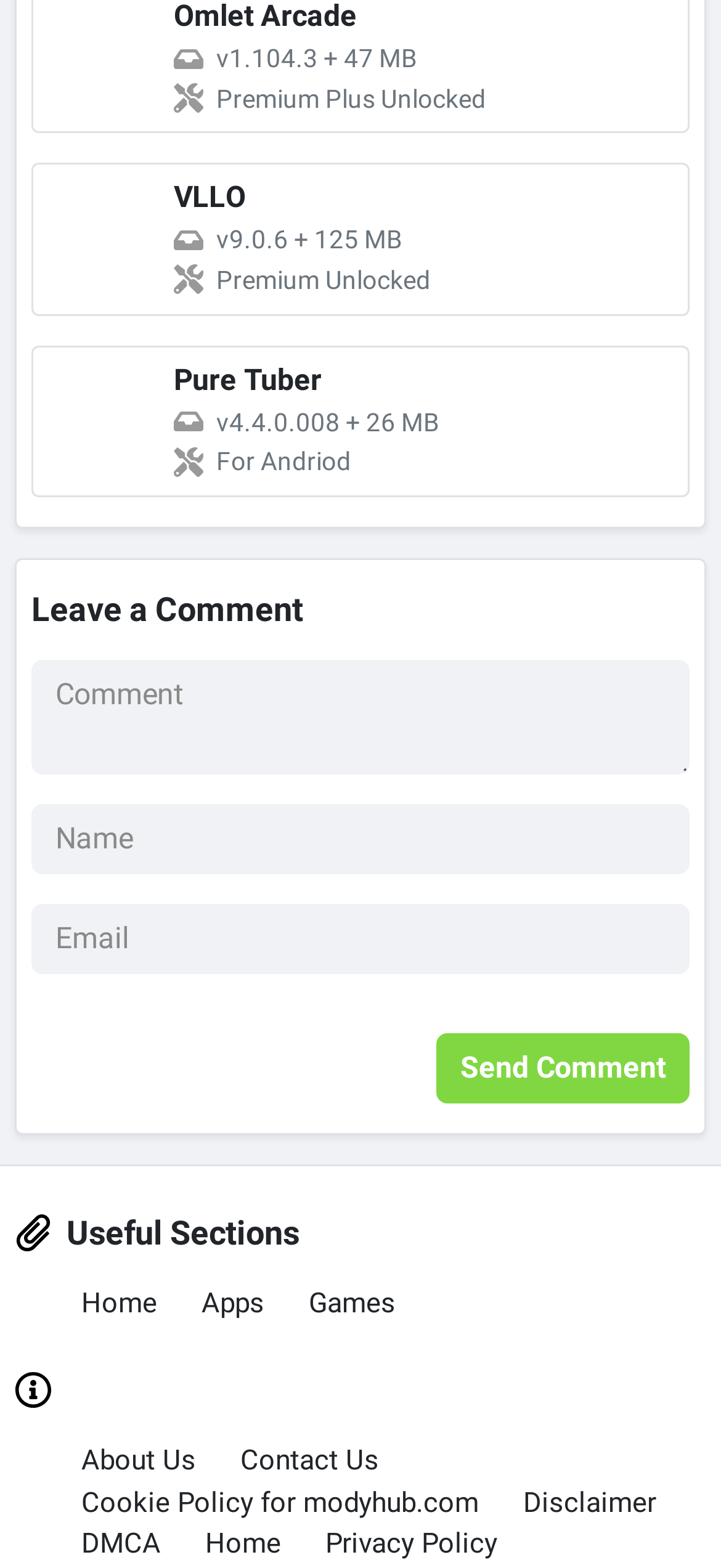Examine the image carefully and respond to the question with a detailed answer: 
What is the purpose of the textbox at the bottom?

I found a textbox with a label 'Comment' and a button 'Send Comment' next to it, which suggests that the purpose of the textbox is to leave a comment.